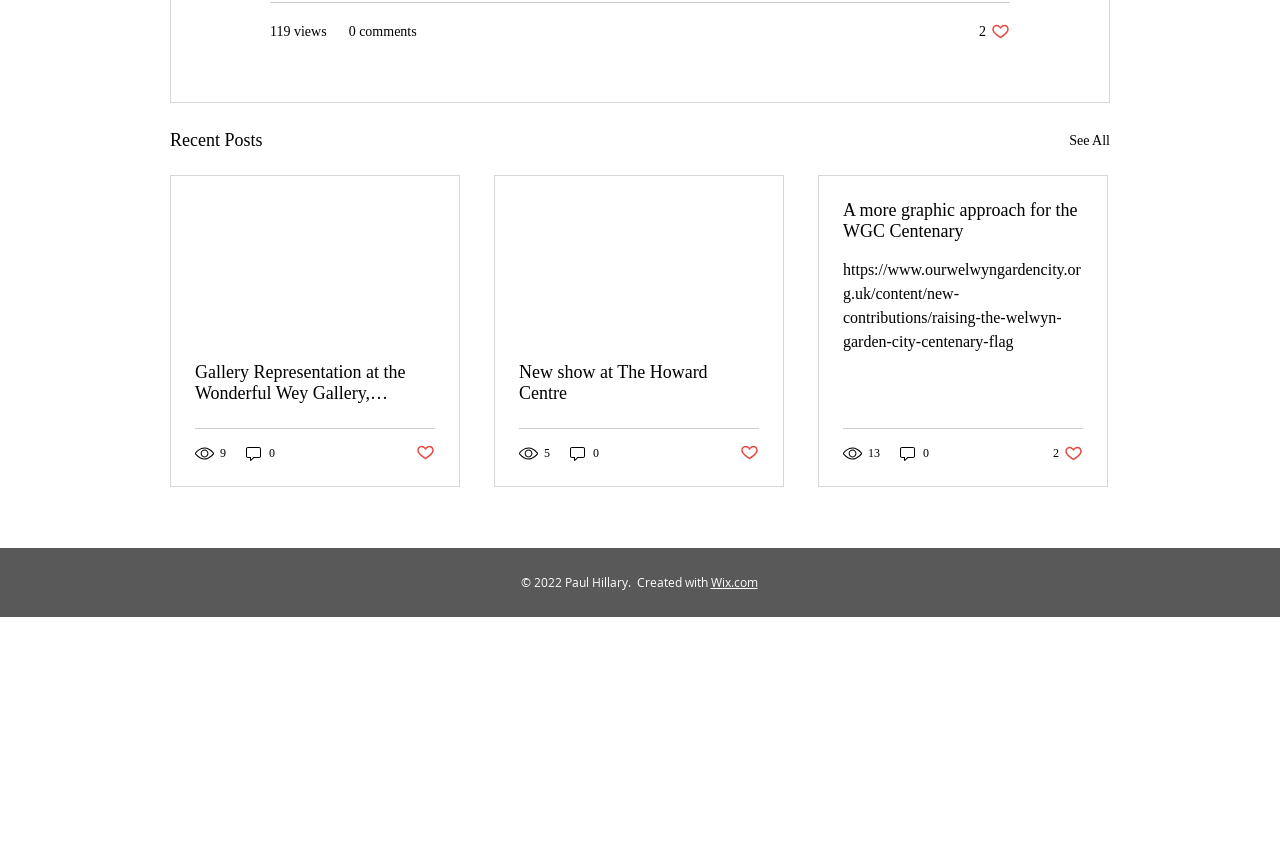Identify the bounding box for the UI element specified in this description: "Wix.com". The coordinates must be four float numbers between 0 and 1, formatted as [left, top, right, bottom].

[0.555, 0.662, 0.592, 0.681]